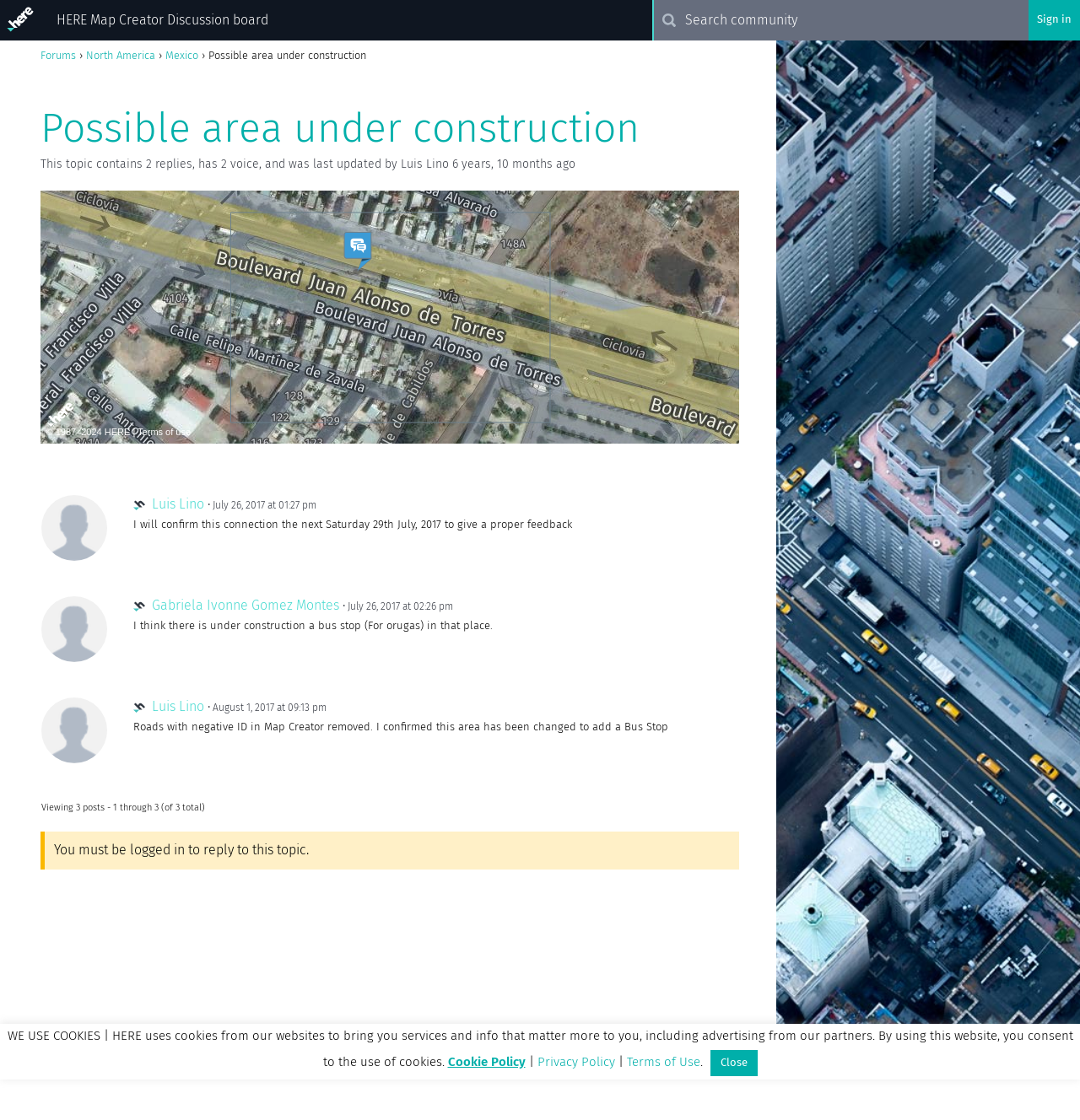Please provide the bounding box coordinates for the element that needs to be clicked to perform the following instruction: "Check the terms of use". The coordinates should be given as four float numbers between 0 and 1, i.e., [left, top, right, bottom].

[0.127, 0.381, 0.177, 0.39]